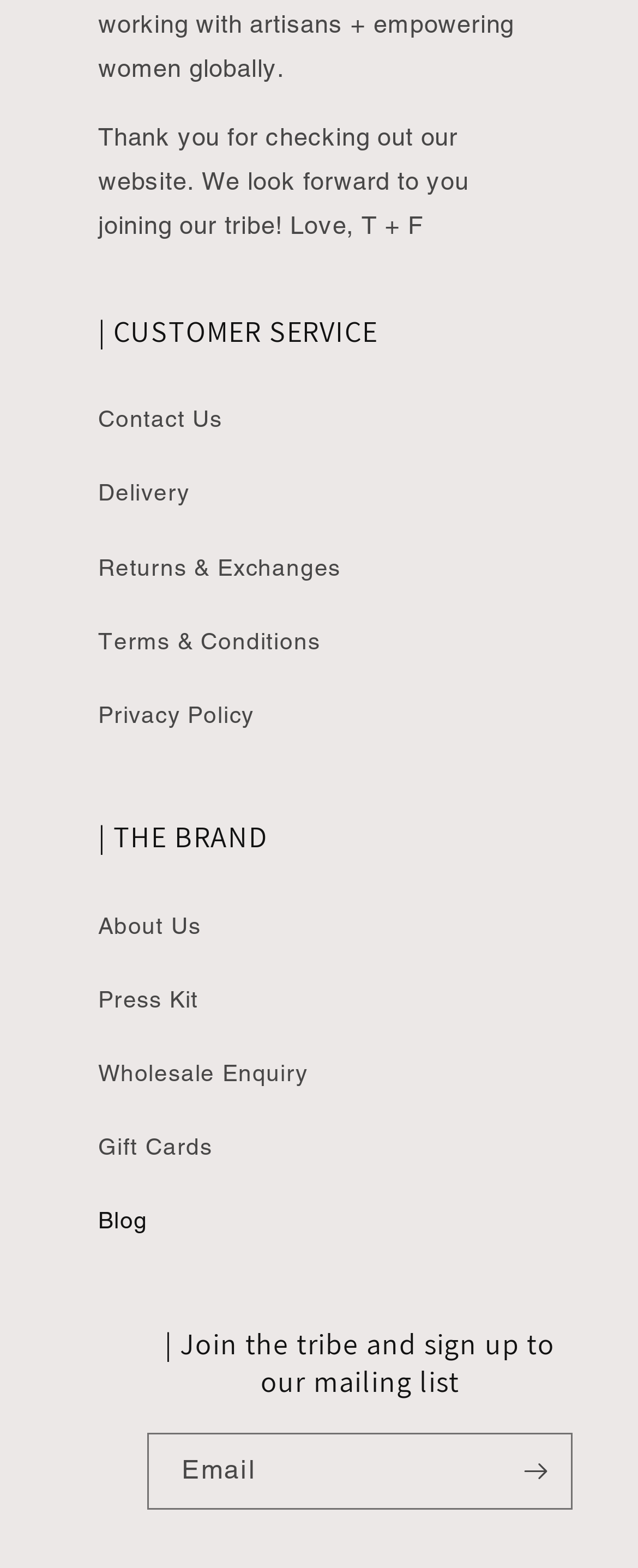Locate the bounding box coordinates of the segment that needs to be clicked to meet this instruction: "Search for something".

None